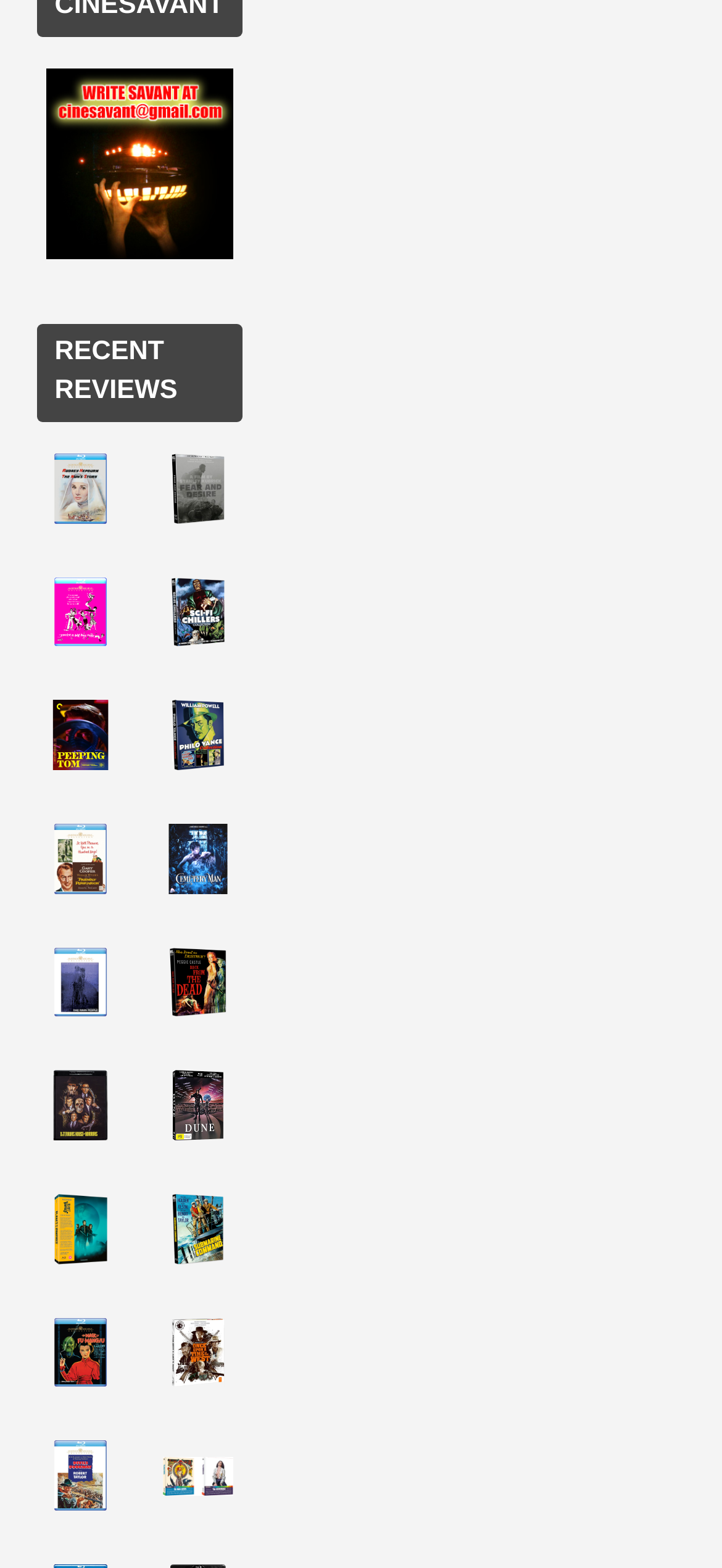Provide the bounding box coordinates for the UI element that is described as: "alt="Planet of the Vampires"".

[0.05, 0.756, 0.172, 0.816]